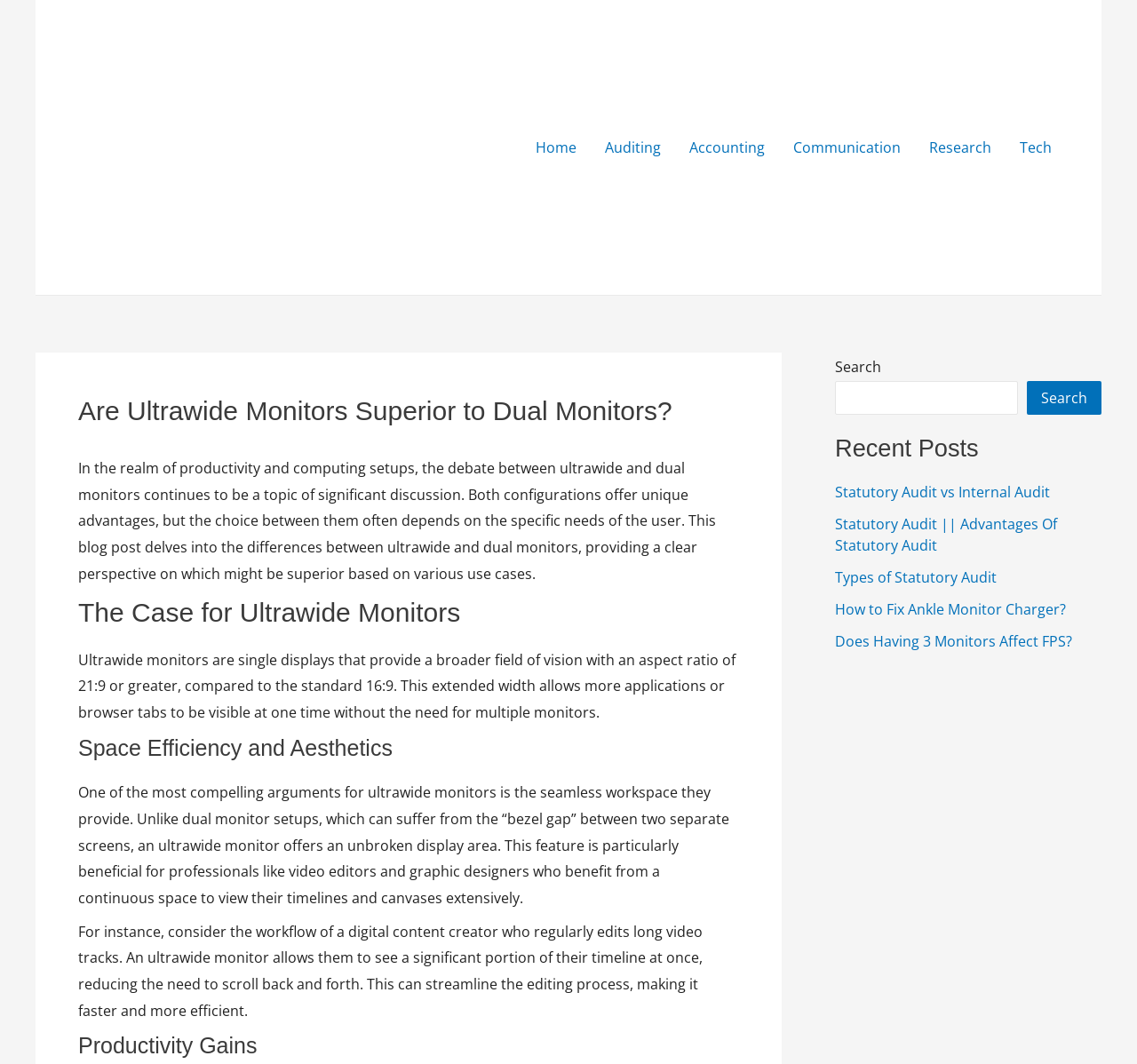Determine the bounding box coordinates of the clickable element to achieve the following action: 'Check the 'Recent Posts' section'. Provide the coordinates as four float values between 0 and 1, formatted as [left, top, right, bottom].

[0.734, 0.407, 0.969, 0.436]